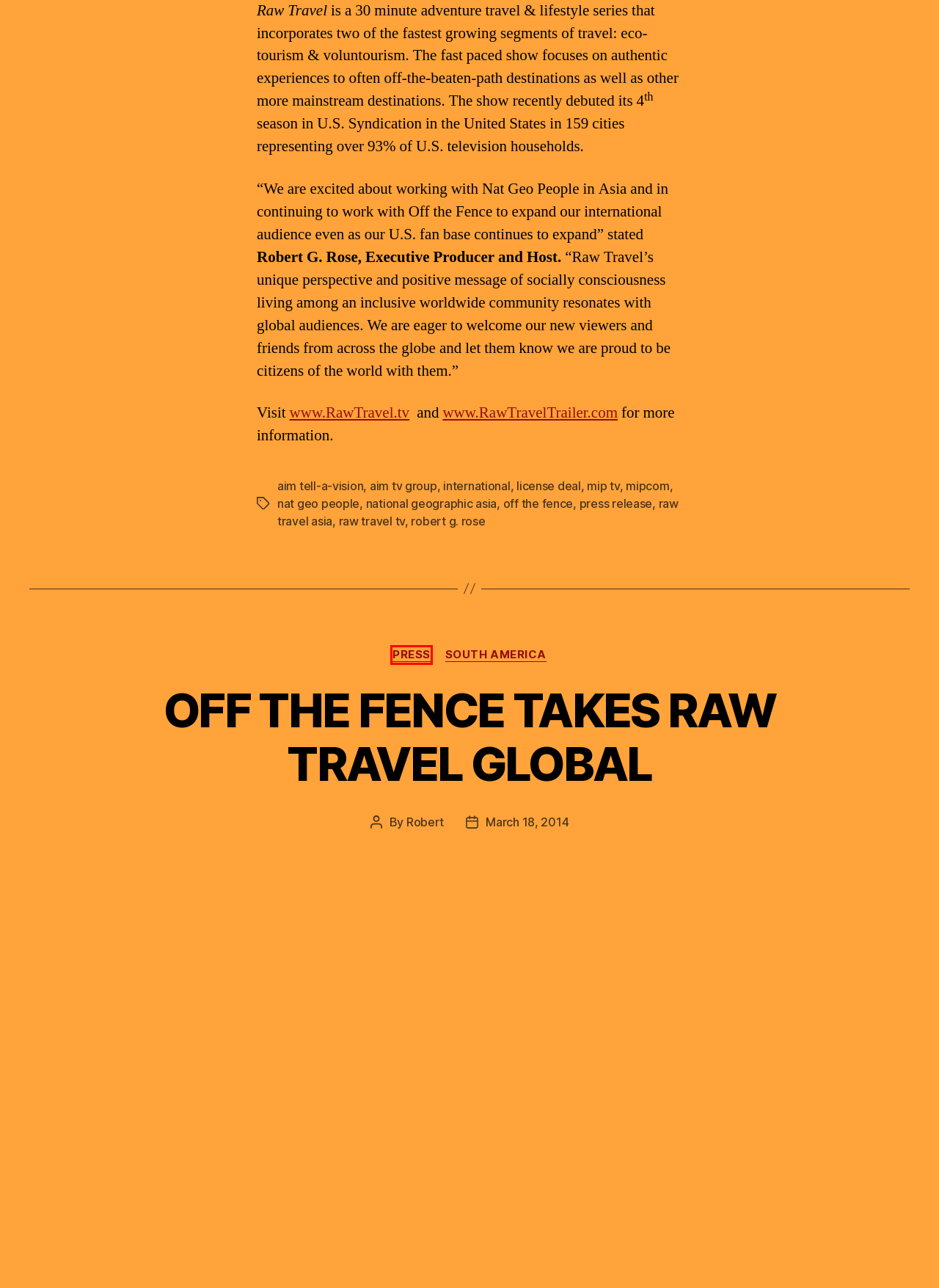Take a look at the provided webpage screenshot featuring a red bounding box around an element. Select the most appropriate webpage description for the page that loads after clicking on the element inside the red bounding box. Here are the candidates:
A. international – Raw Travel TV Blog
B. robert g. rose – Raw Travel TV Blog
C. mip tv – Raw Travel TV Blog
D. license deal – Raw Travel TV Blog
E. OFF THE FENCE TAKES RAW TRAVEL GLOBAL – Raw Travel TV Blog
F. nat geo people – Raw Travel TV Blog
G. Press – Raw Travel TV Blog
H. raw travel asia – Raw Travel TV Blog

G